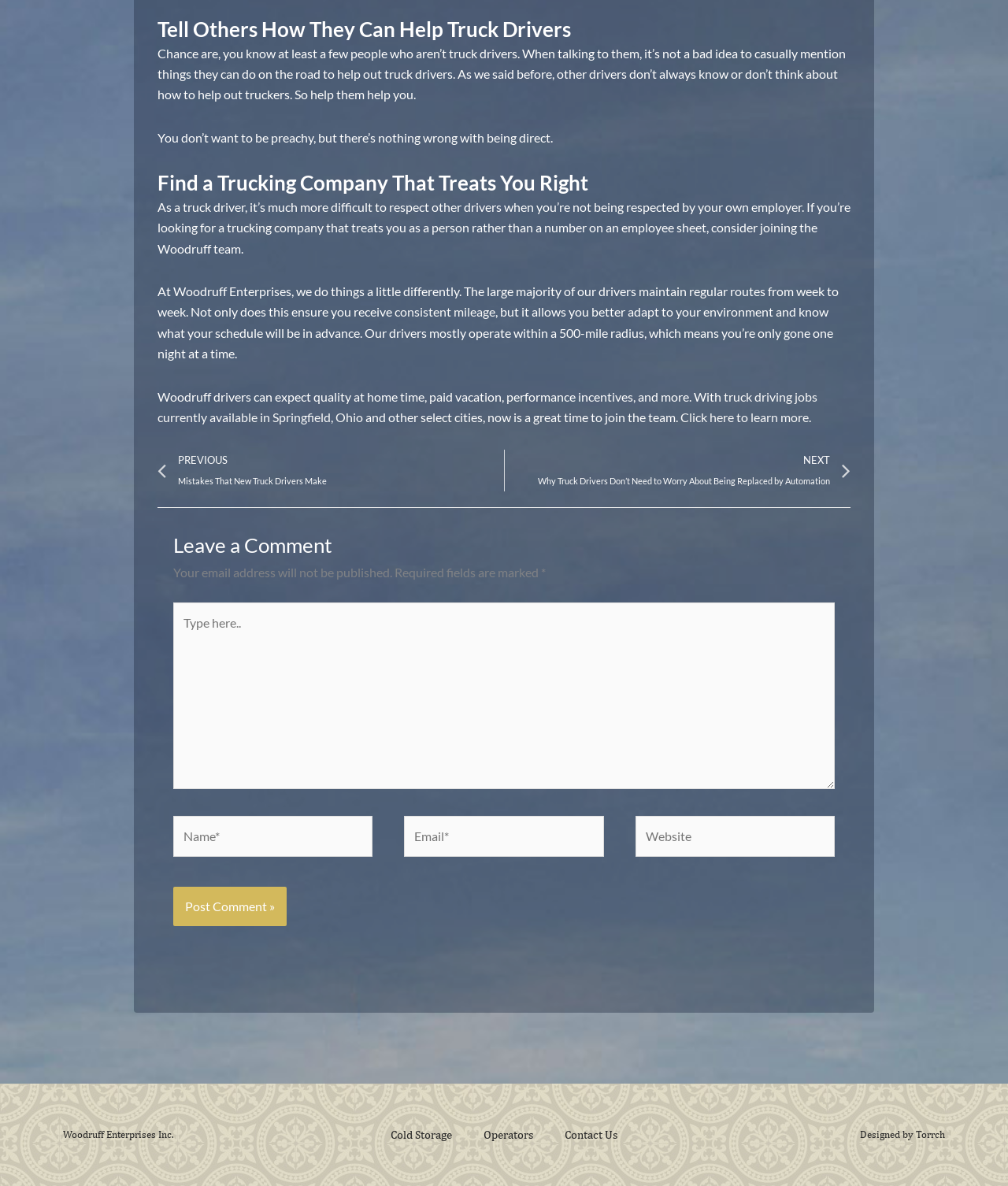Find the bounding box coordinates of the element's region that should be clicked in order to follow the given instruction: "Type your name in the required field". The coordinates should consist of four float numbers between 0 and 1, i.e., [left, top, right, bottom].

[0.172, 0.688, 0.37, 0.722]